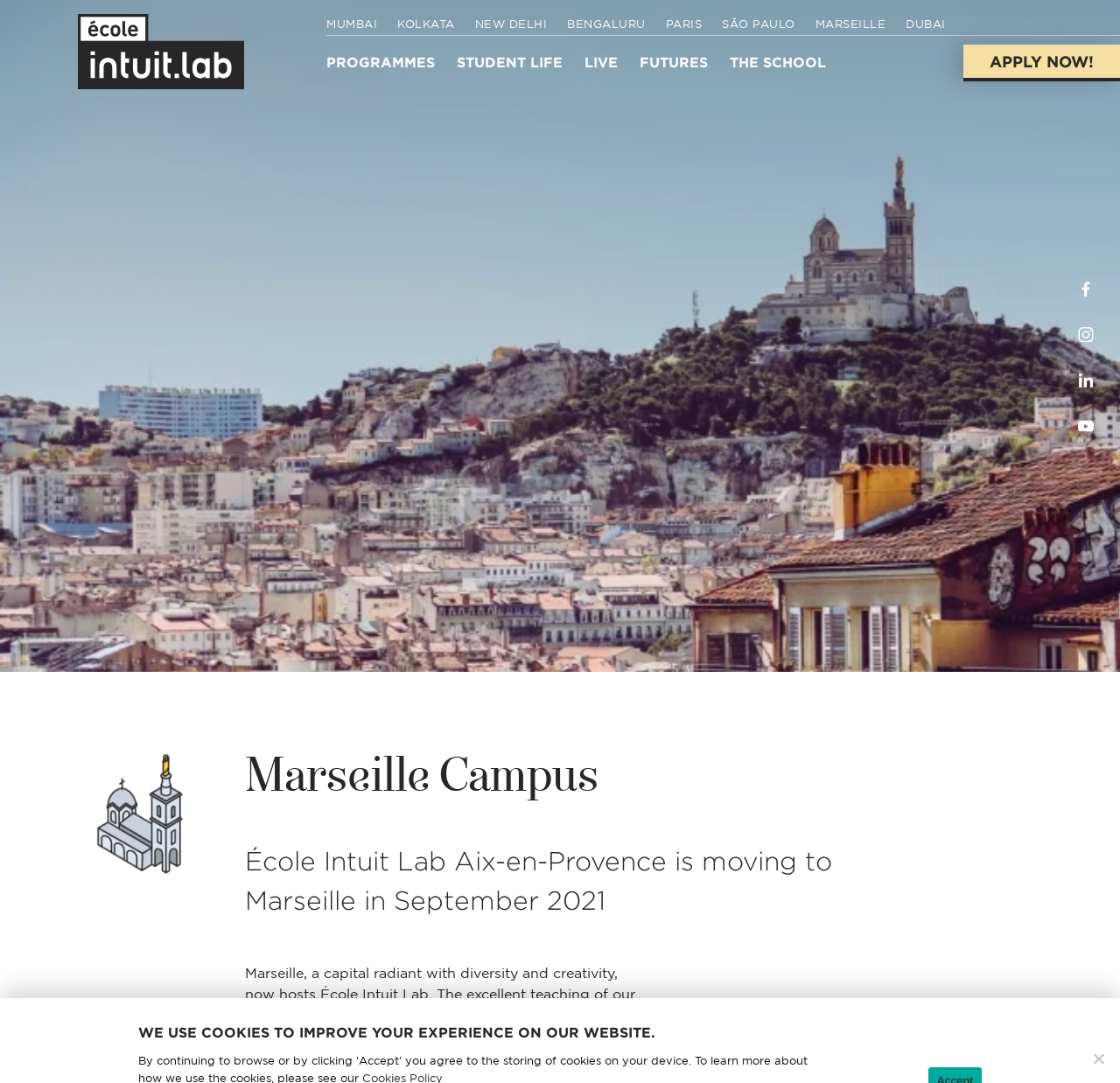Please identify the bounding box coordinates for the region that you need to click to follow this instruction: "learn about the Marseille campus".

[0.219, 0.693, 0.781, 0.736]